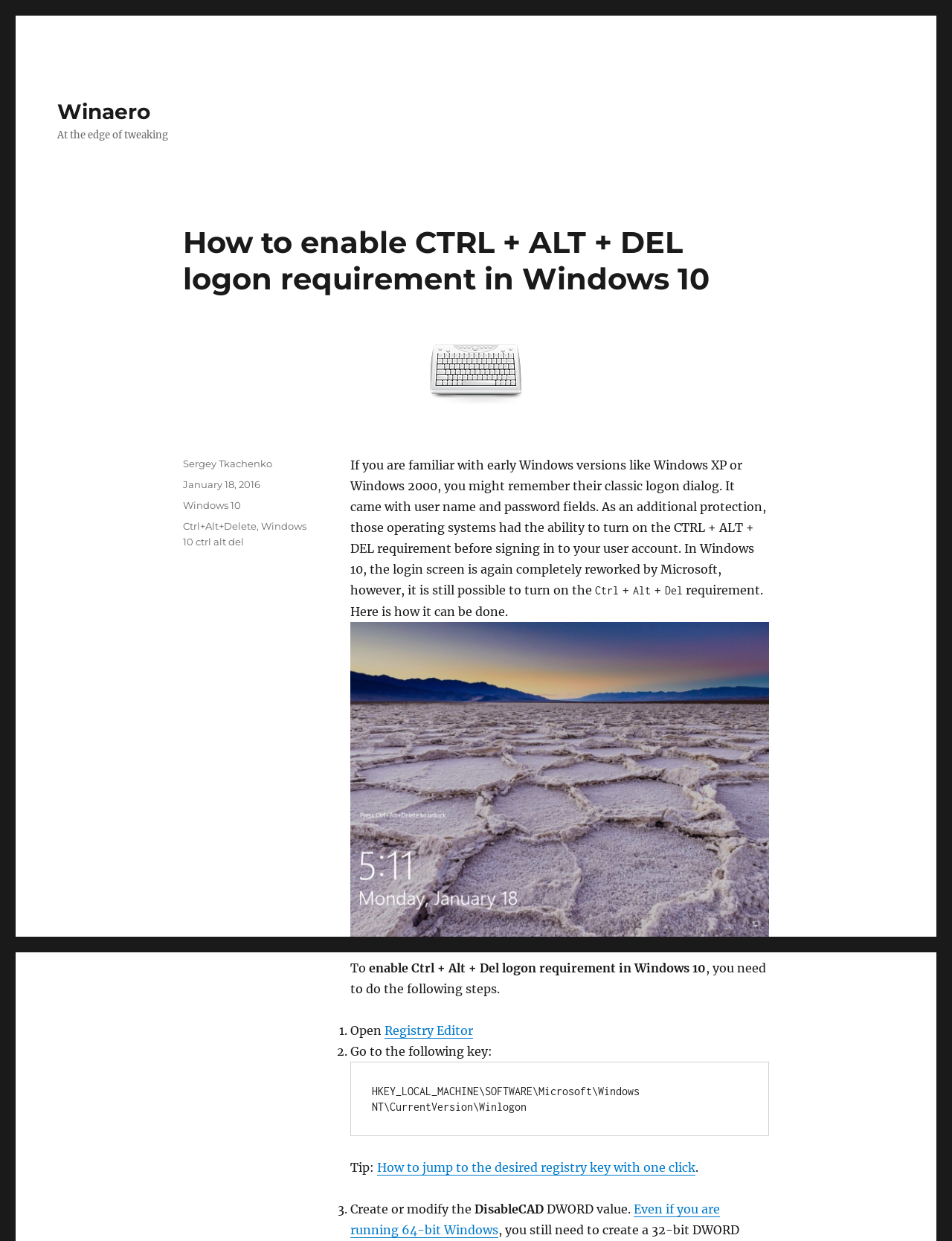What is the date the article was posted? Please answer the question using a single word or phrase based on the image.

January 18, 2016